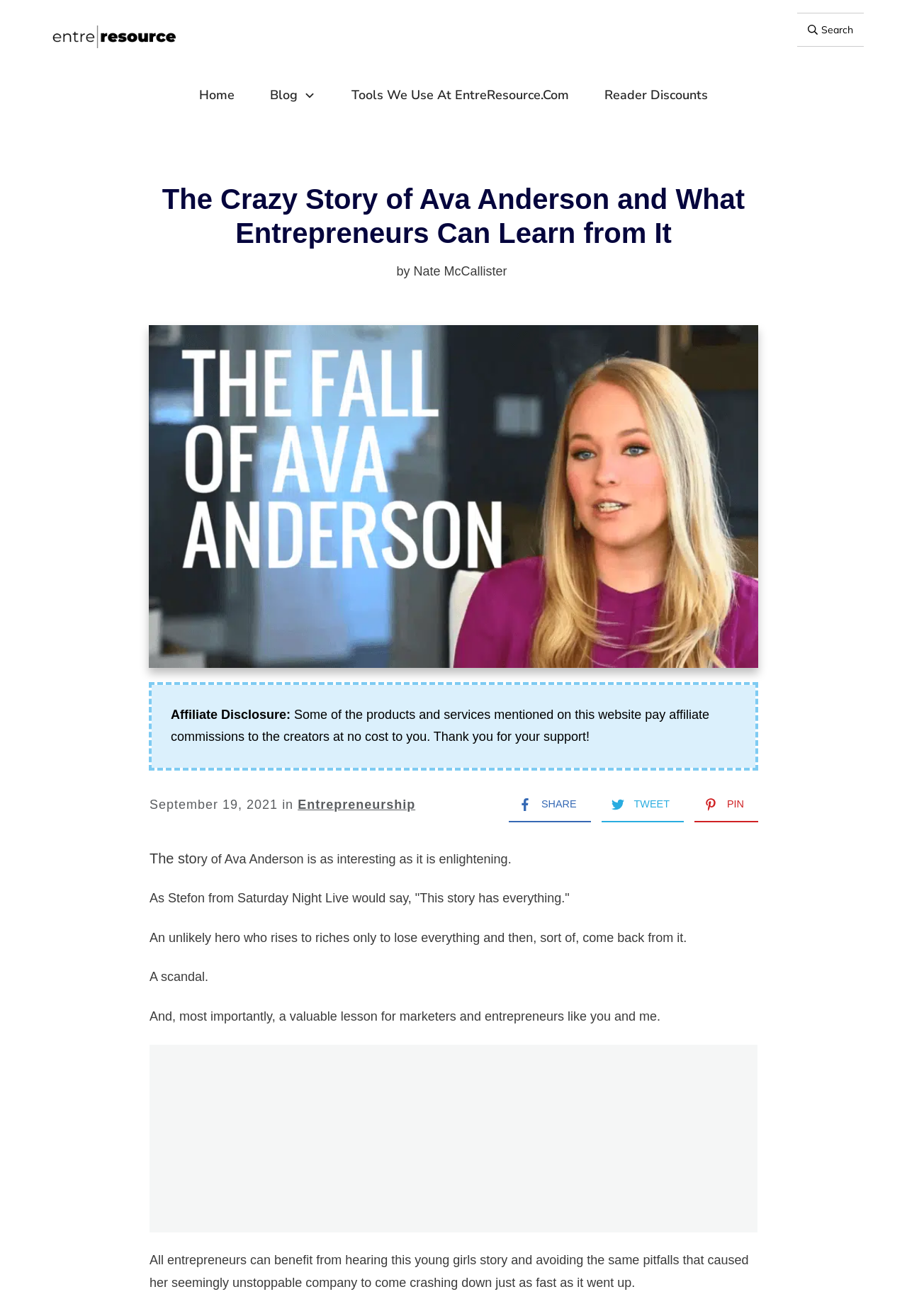Identify the bounding box coordinates of the clickable region necessary to fulfill the following instruction: "Go to the home page". The bounding box coordinates should be four float numbers between 0 and 1, i.e., [left, top, right, bottom].

[0.22, 0.065, 0.259, 0.08]